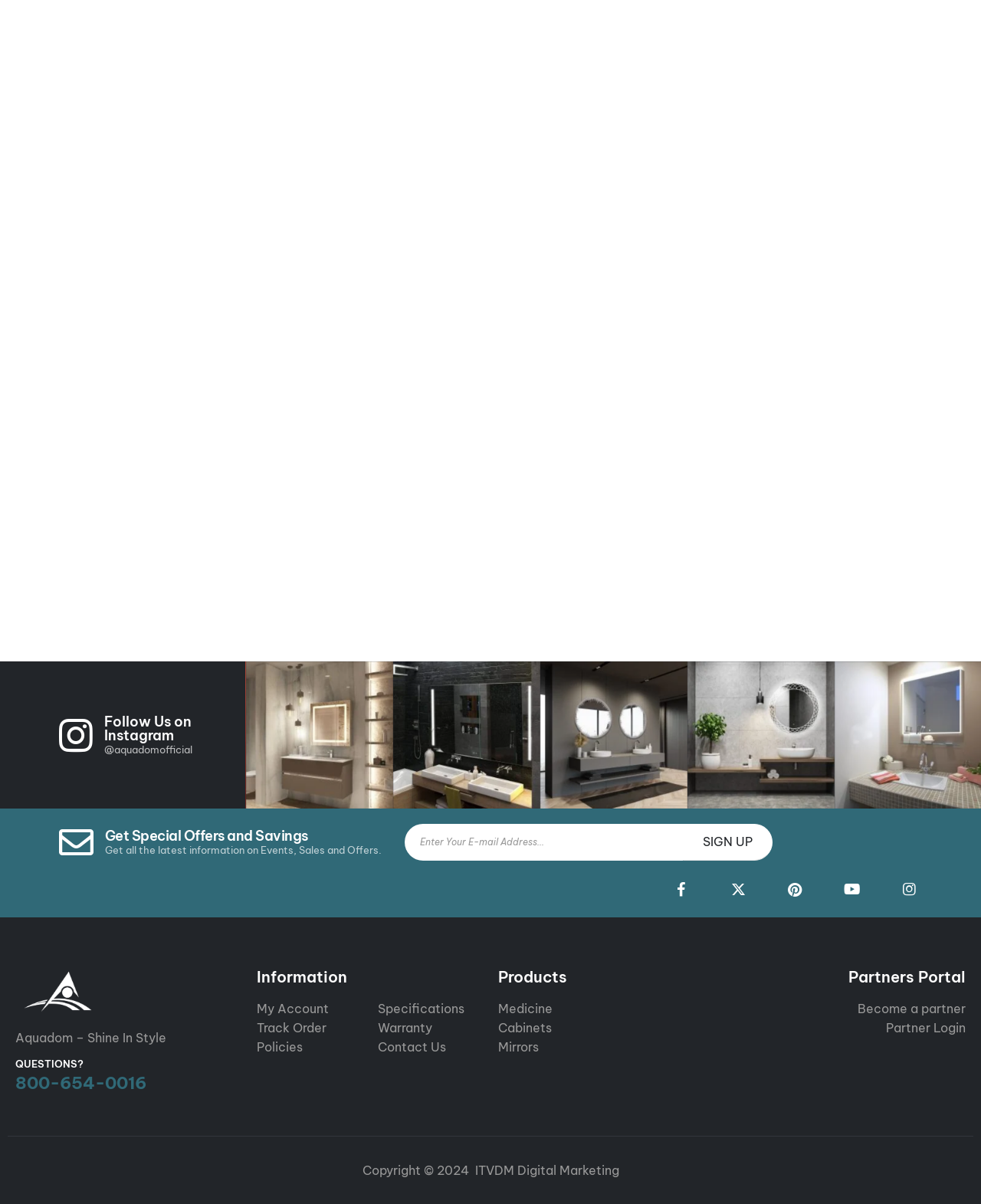Find the bounding box coordinates for the HTML element described in this sentence: "Instagram". Provide the coordinates as four float numbers between 0 and 1, in the format [left, top, right, bottom].

[0.915, 0.729, 0.938, 0.748]